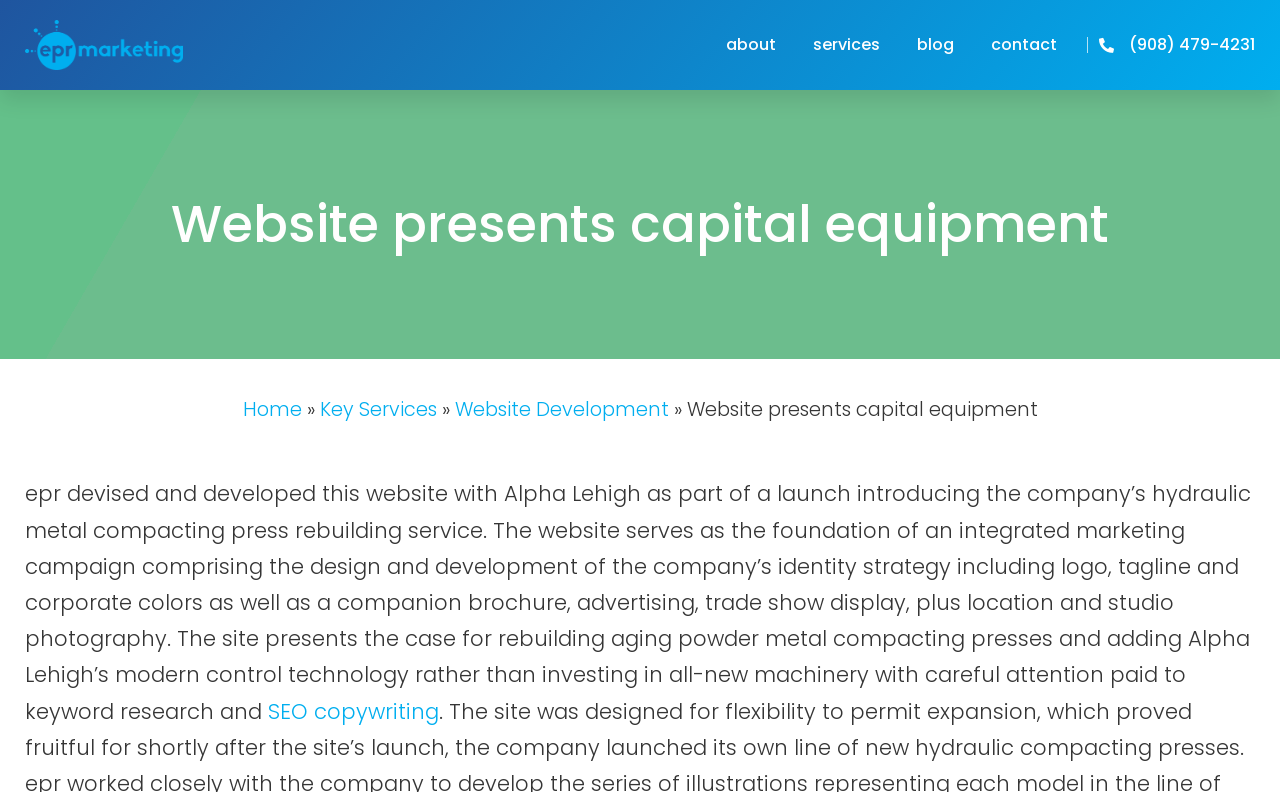Locate the headline of the webpage and generate its content.

Website presents capital equipment